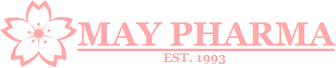Provide a comprehensive description of the image.

The image features the elegant logo of May Pharma Distributor, prominently displaying the name "MAY PHARMA" in a stylish pink font, complemented by a delicate floral motif. Below the company name, the establishment year "EST. 1993" marks the brand's long-standing commitment to the pharmaceutical industry. This logo symbolizes the company's dedication to quality in health and wellness, emphasizing its role in providing safe and effective pharmaceutical products. The overall design reflects a blend of professionalism and care, encapsulating May Pharma’s core values and mission in the healthcare sector.